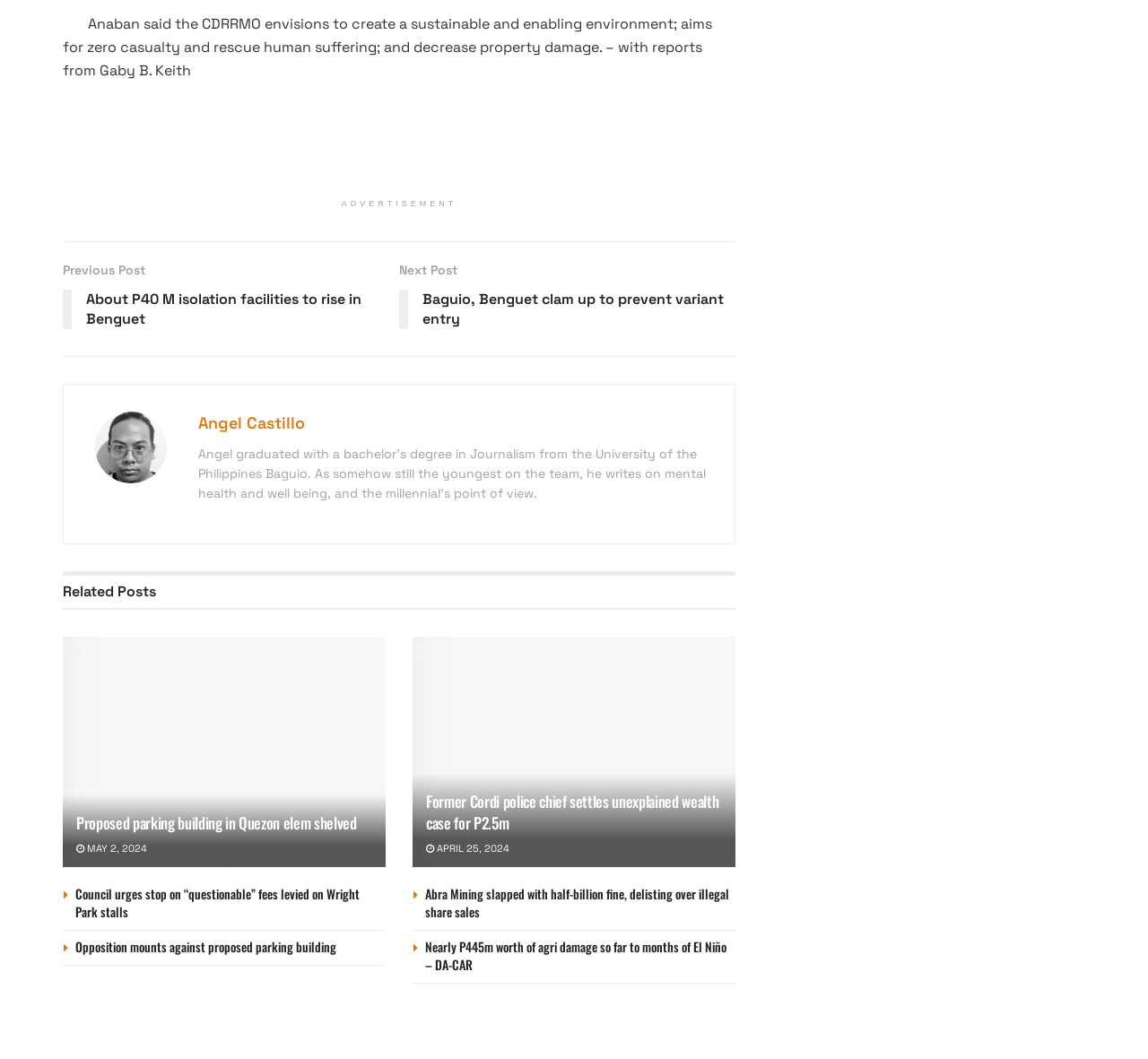Specify the bounding box coordinates of the area to click in order to follow the given instruction: "Read the blog post about Forskolin-95+."

None